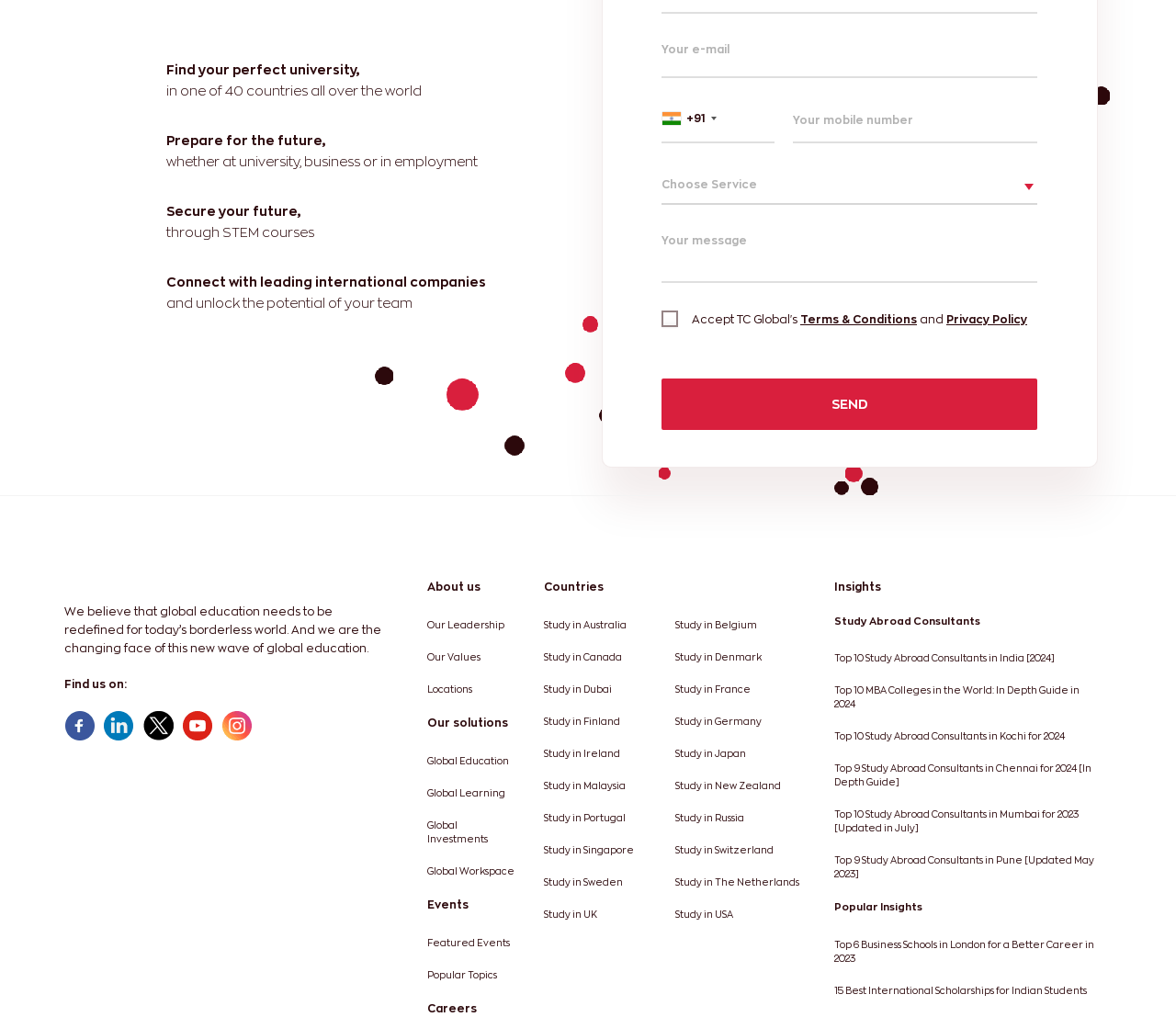Please find the bounding box coordinates of the element that needs to be clicked to perform the following instruction: "Click the SEND button". The bounding box coordinates should be four float numbers between 0 and 1, represented as [left, top, right, bottom].

[0.562, 0.372, 0.882, 0.423]